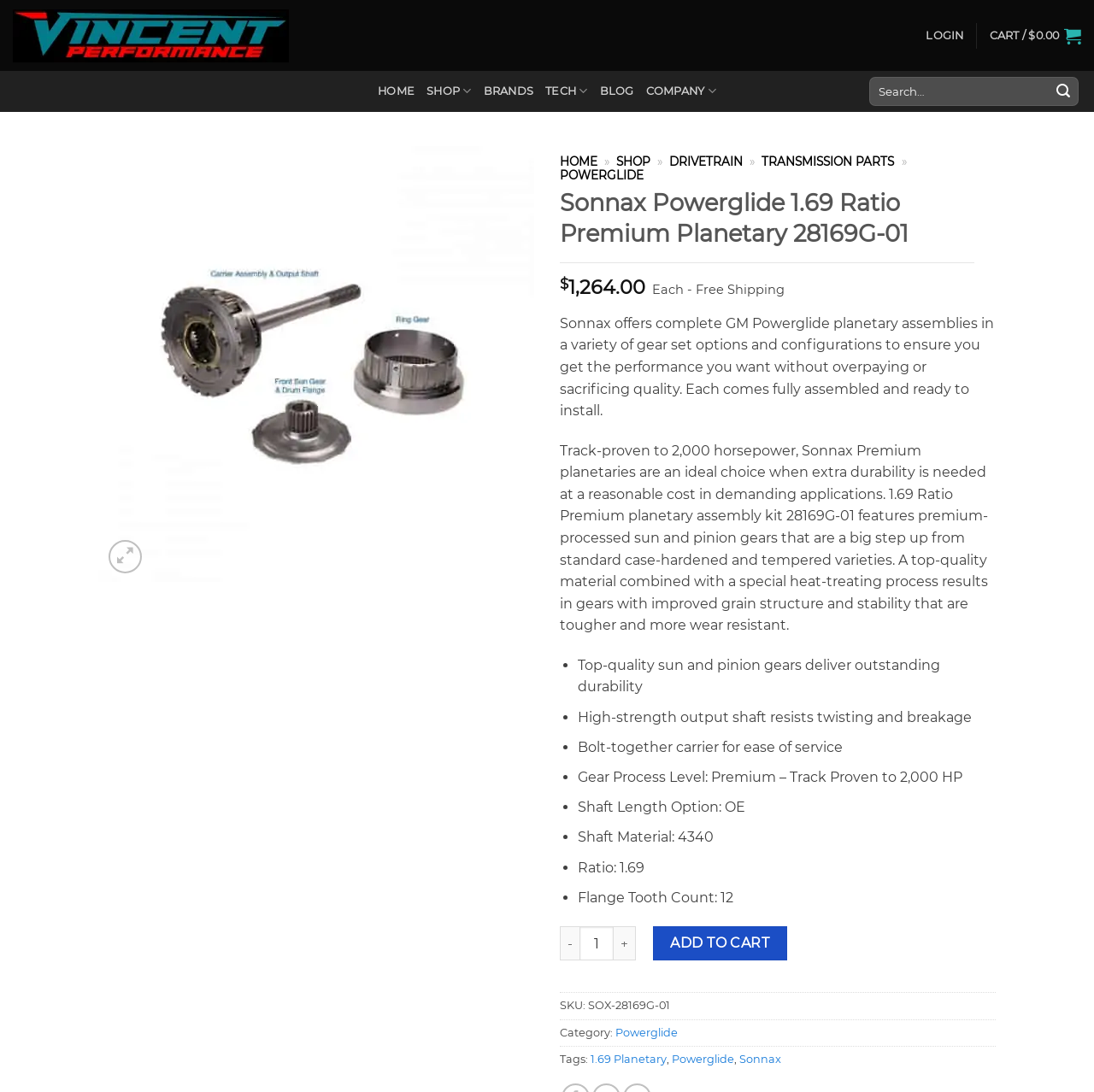What is the gear process level of the Sonnax Powerglide 1.69 Ratio Premium Planetary?
Examine the screenshot and reply with a single word or phrase.

Premium – Track Proven to 2,000 HP